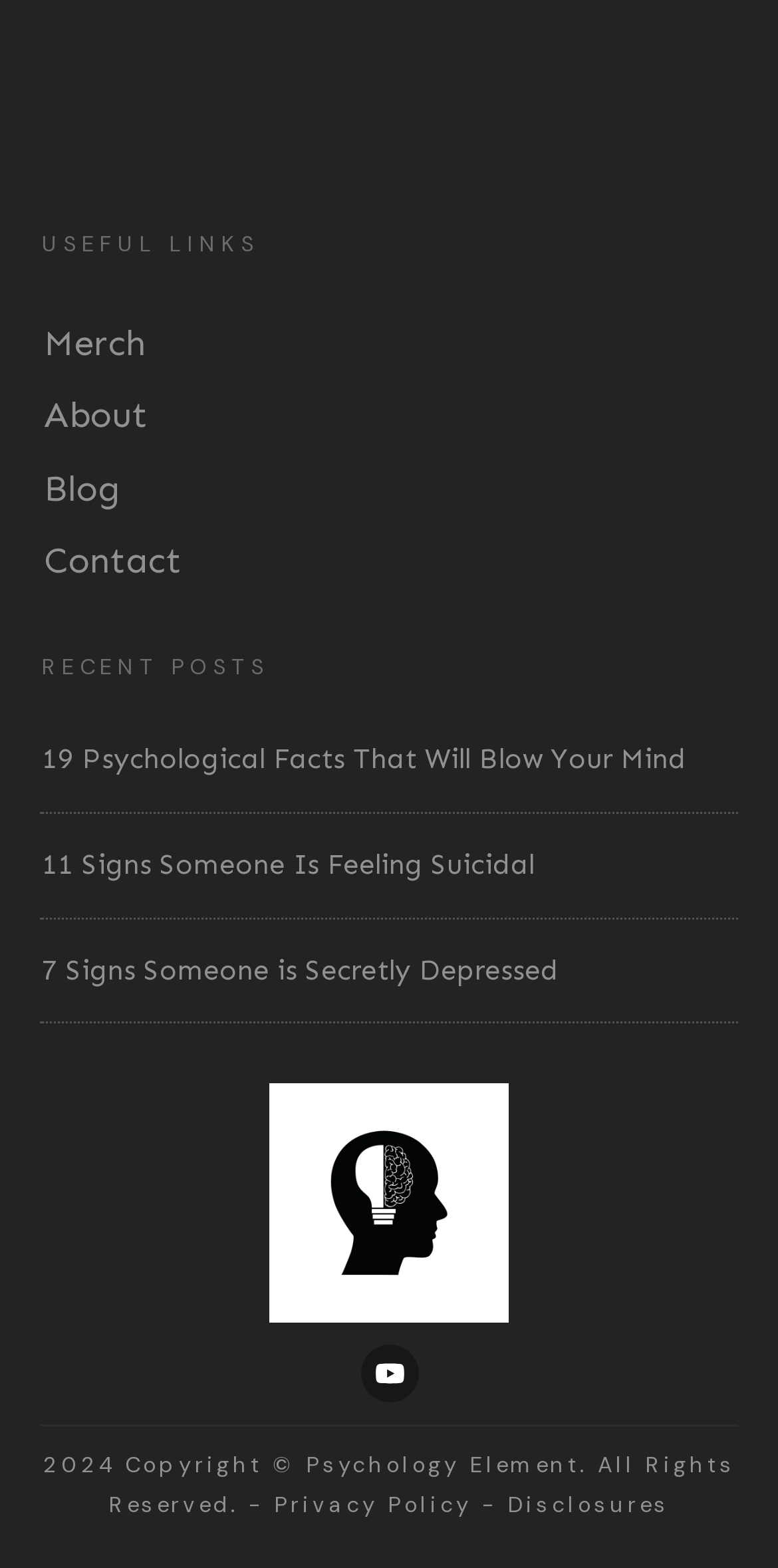Please identify the bounding box coordinates of where to click in order to follow the instruction: "click the link to read about 19 Psychological Facts That Will Blow Your Mind".

[0.054, 0.474, 0.882, 0.495]